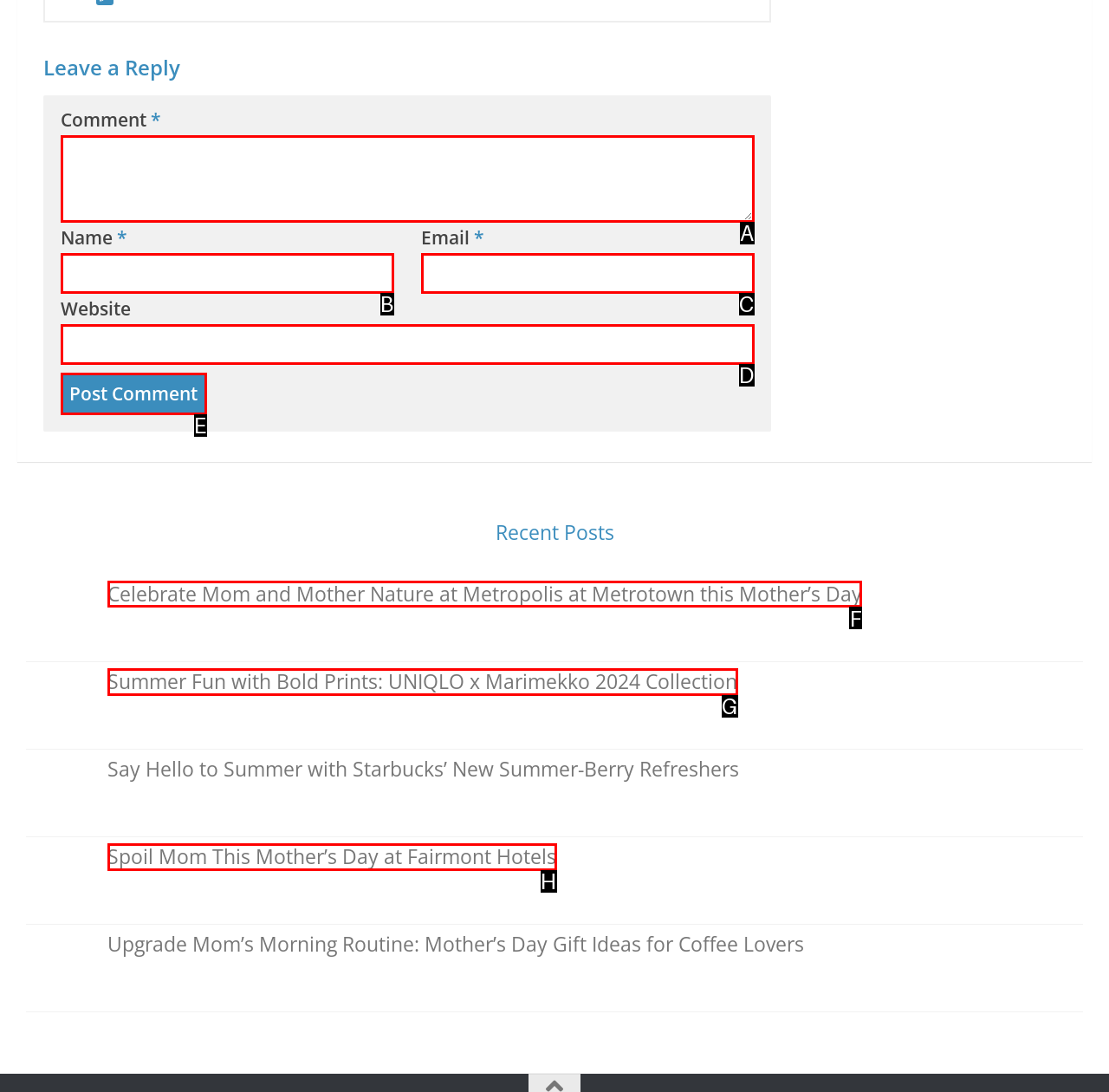Tell me which option I should click to complete the following task: Read the article about Mother’s Day at Metropolis at Metrotown Answer with the option's letter from the given choices directly.

F